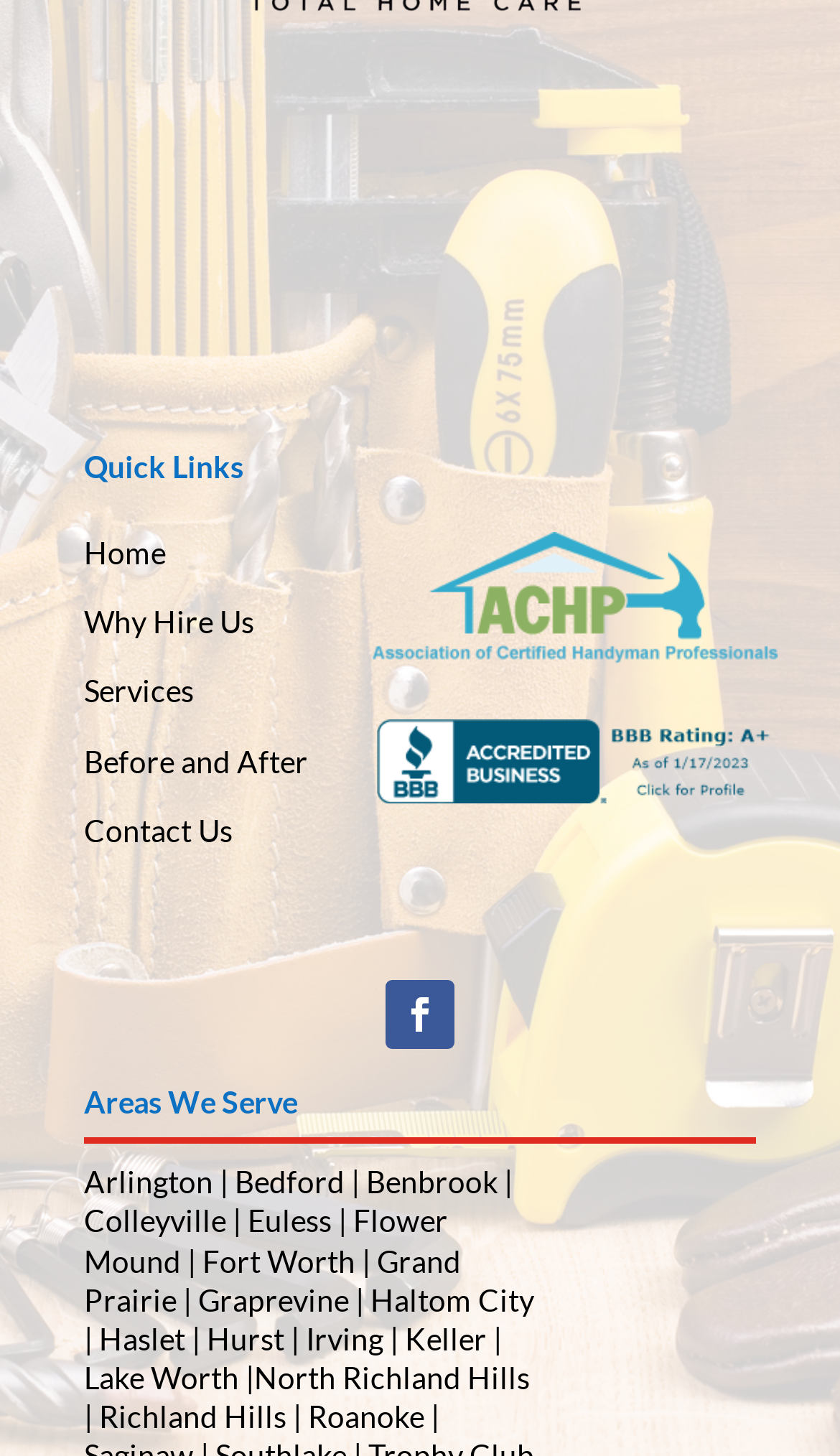How many links are in the Quick Links section?
Refer to the image and give a detailed answer to the question.

There are 5 links in the Quick Links section, which are 'Home', 'Why Hire Us', 'Services', 'Before and After', and 'Contact Us', as indicated by the link elements with bounding box coordinates ranging from [0.1, 0.367, 0.197, 0.392] to [0.1, 0.557, 0.277, 0.582].